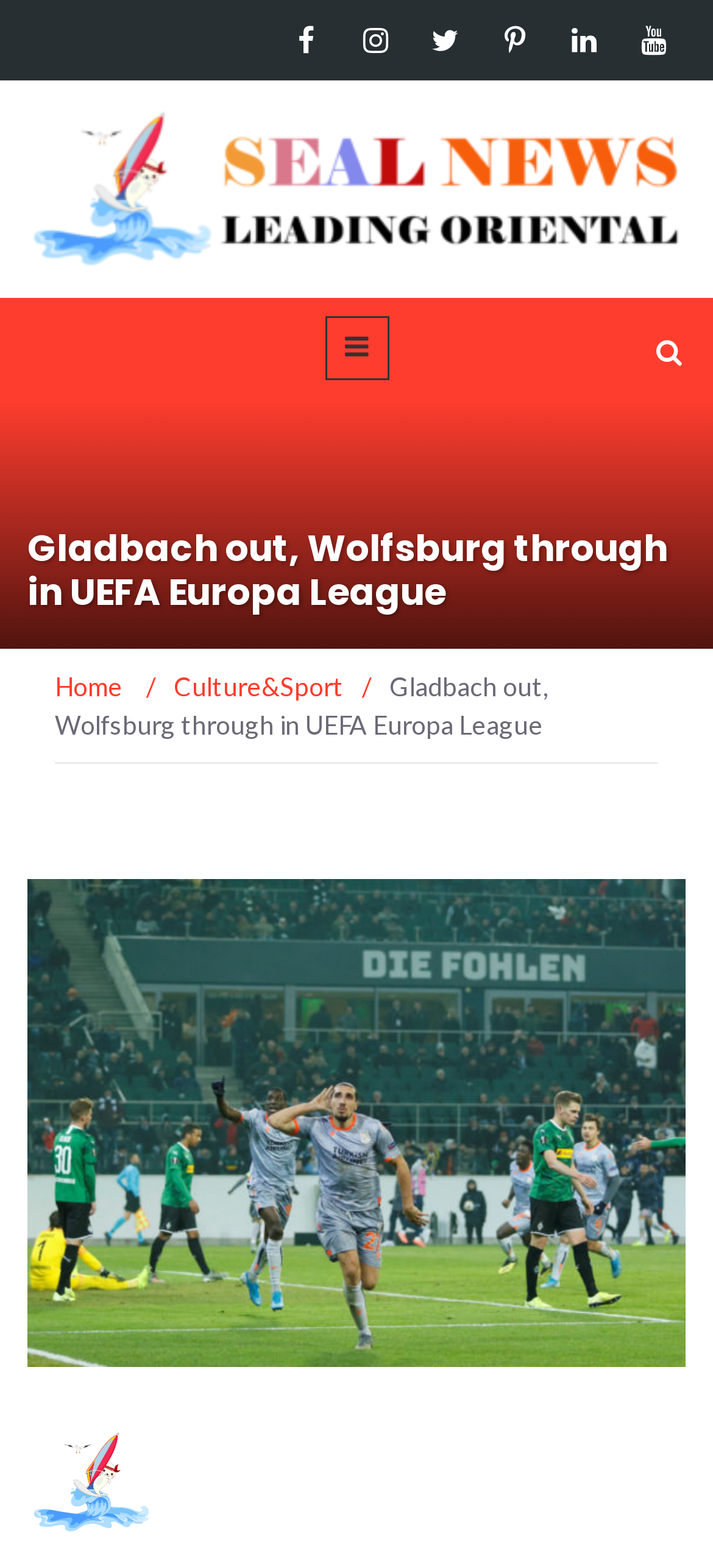Specify the bounding box coordinates of the area to click in order to follow the given instruction: "Open primary menu."

[0.455, 0.201, 0.545, 0.242]